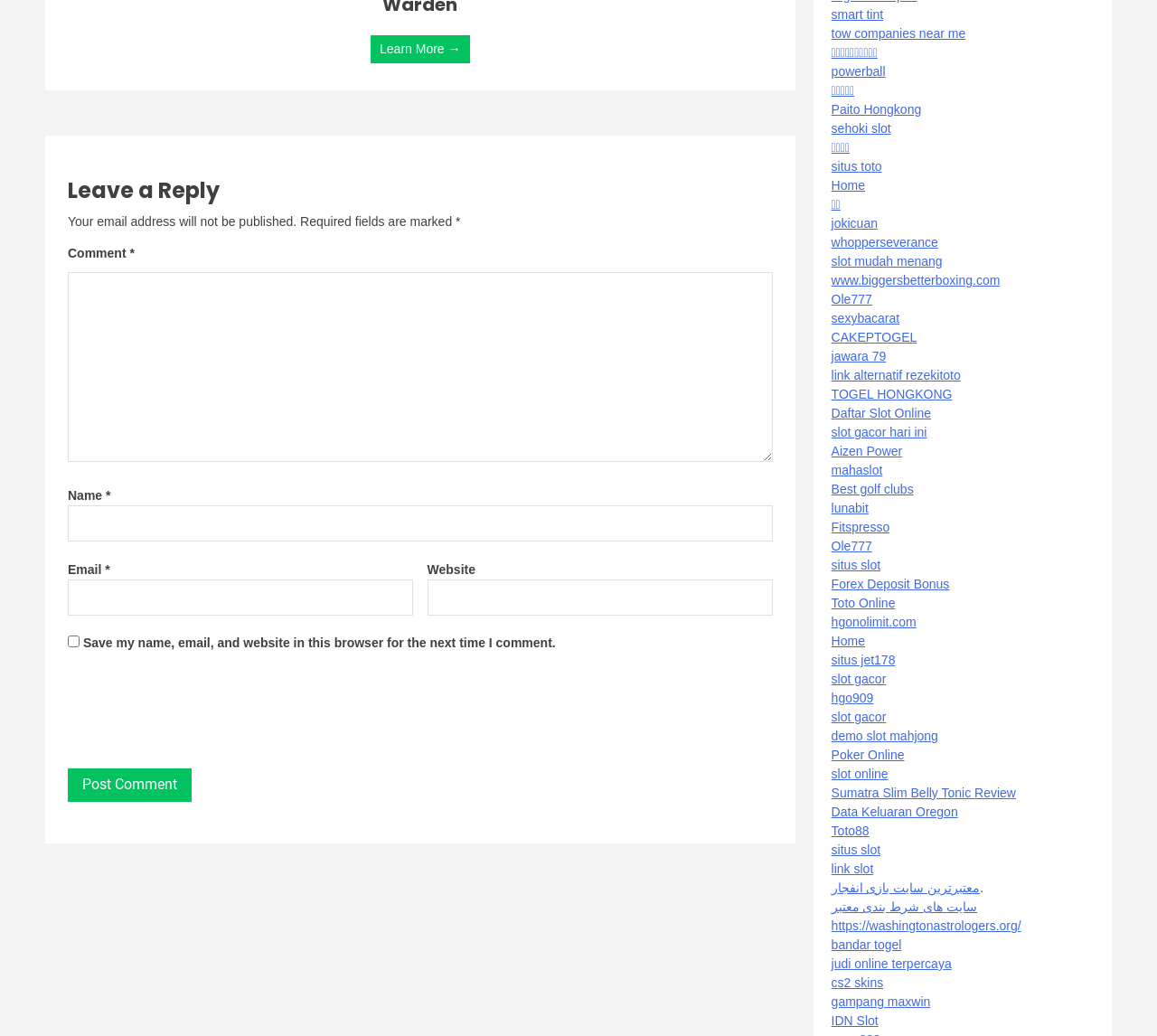Please answer the following question using a single word or phrase: 
What is the purpose of the 'Leave a Reply' section?

To comment